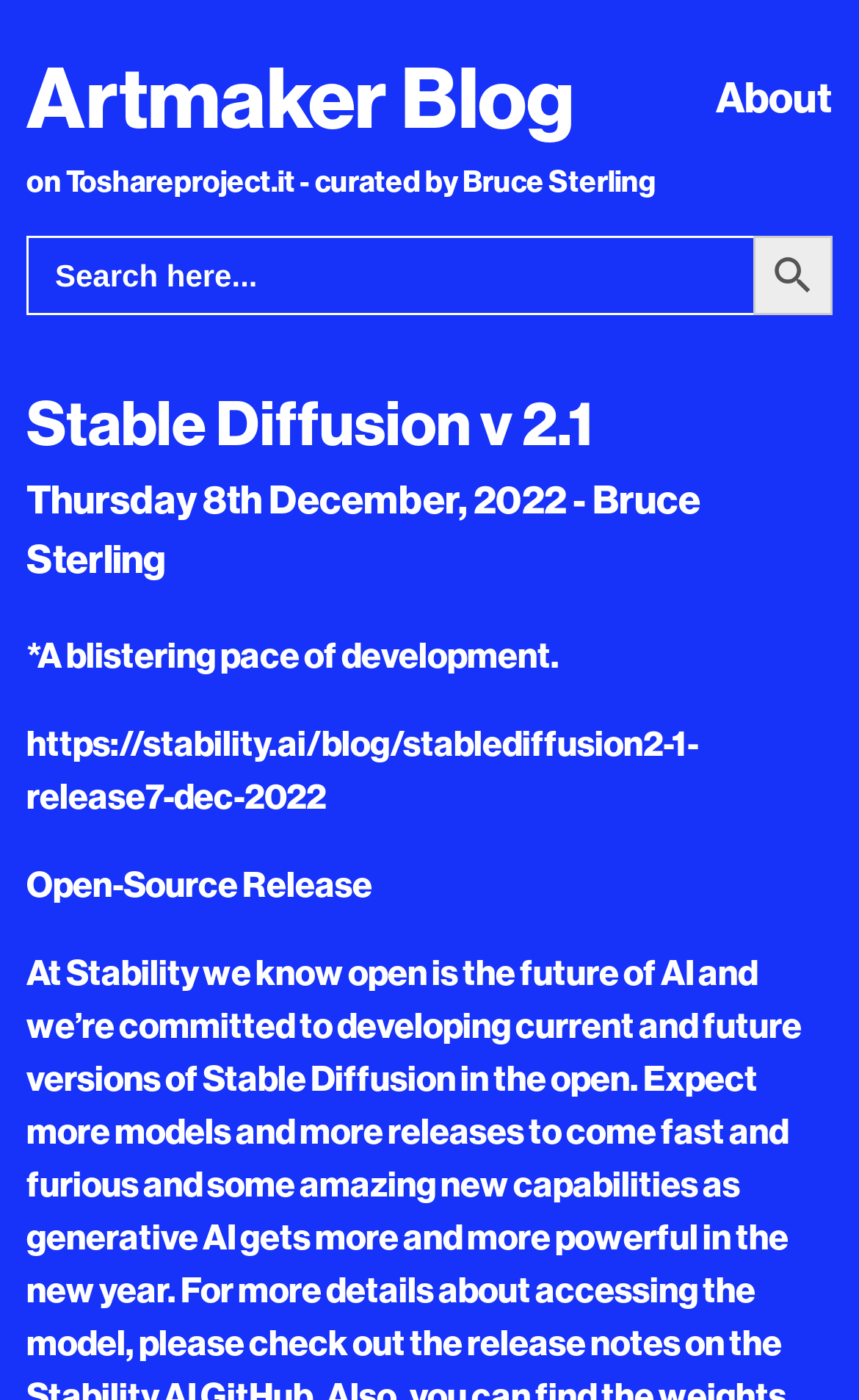What is the topic of the webpage?
Kindly give a detailed and elaborate answer to the question.

I determined the topic of the webpage by looking at the main heading 'Stable Diffusion v 2.1' which is prominently displayed at the top of the webpage.